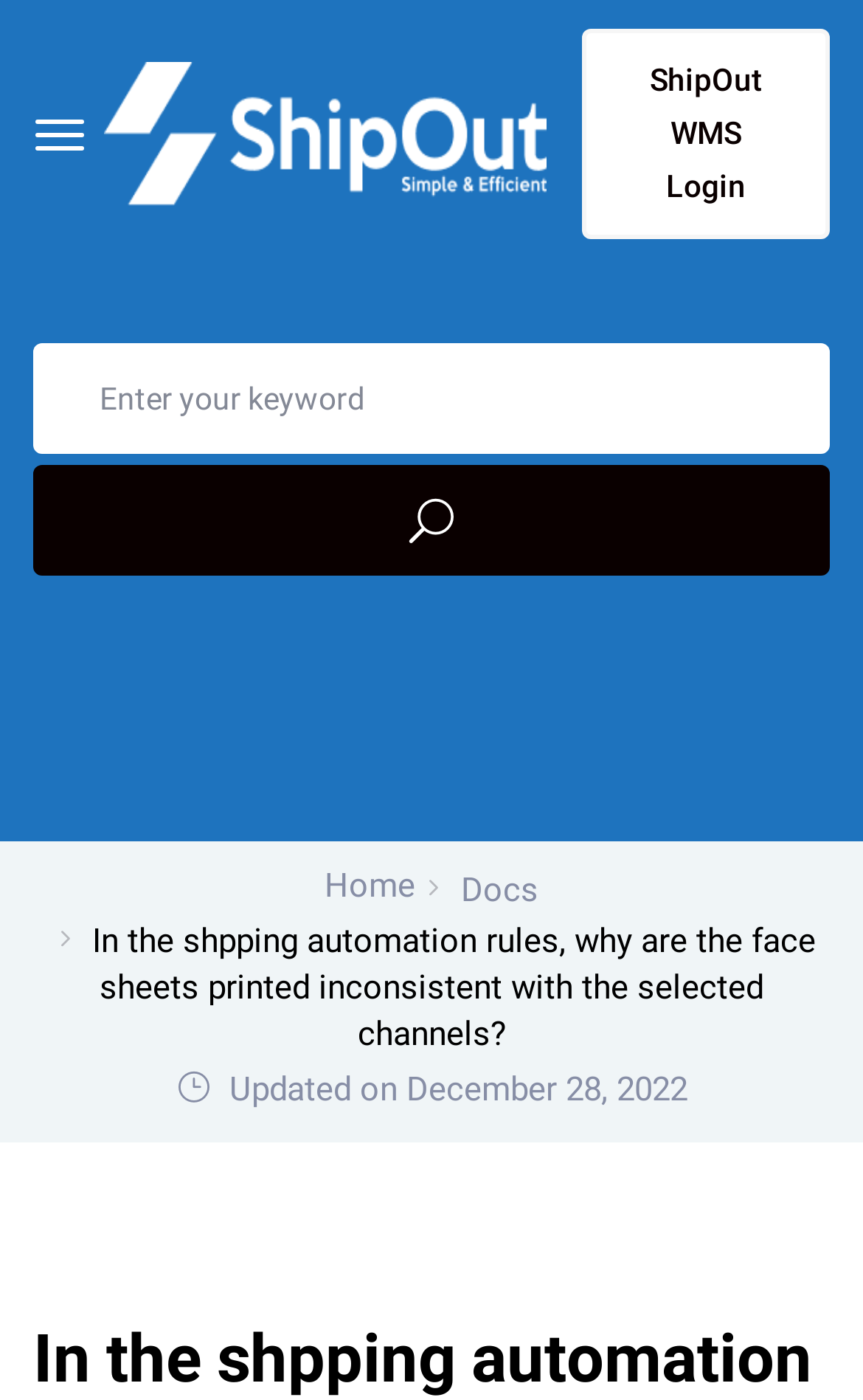Identify the bounding box for the UI element described as: "alt="ShipOut Support Center"". The coordinates should be four float numbers between 0 and 1, i.e., [left, top, right, bottom].

[0.121, 0.037, 0.633, 0.155]